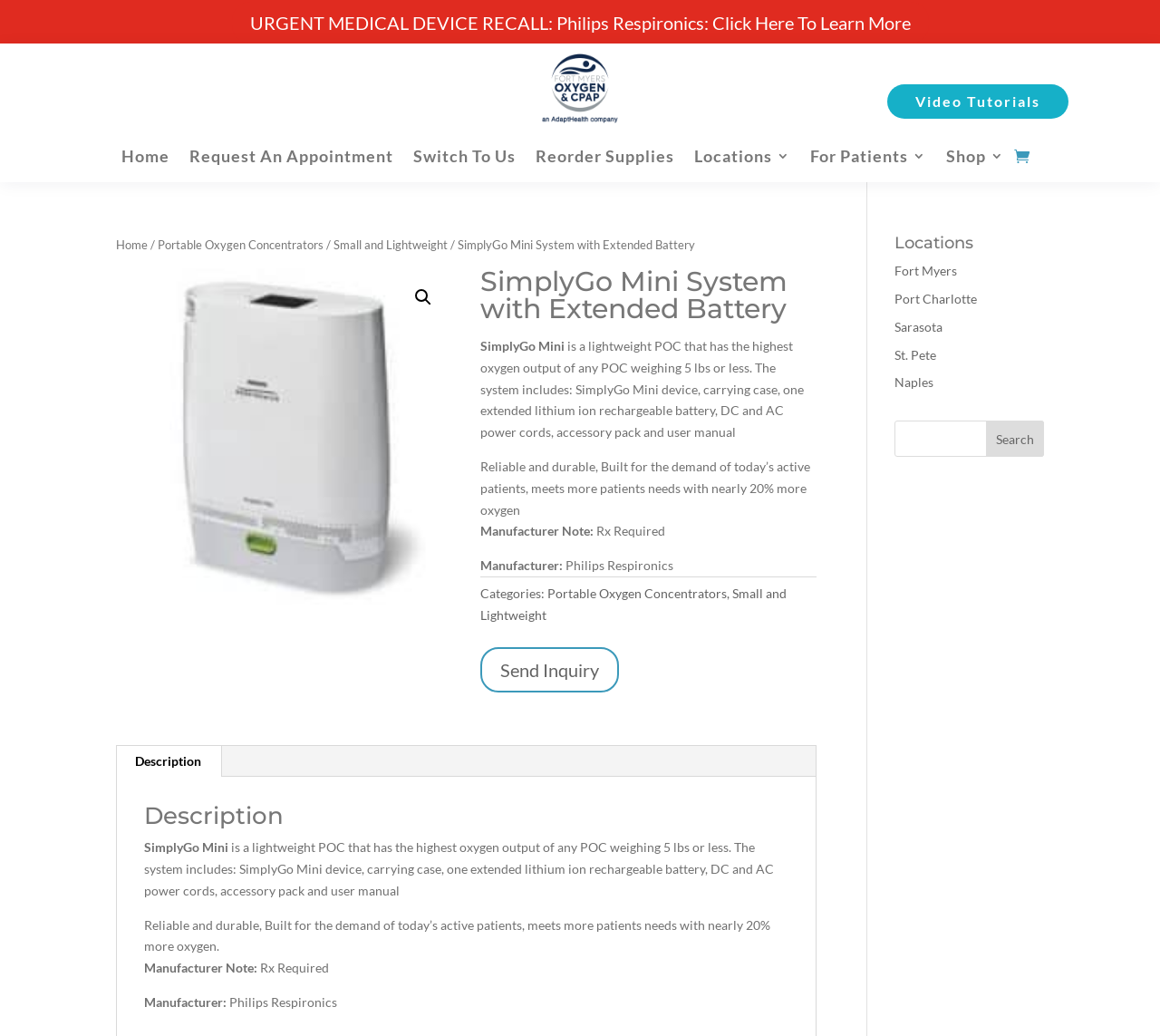Please identify the bounding box coordinates of the region to click in order to complete the given instruction: "View locations". The coordinates should be four float numbers between 0 and 1, i.e., [left, top, right, bottom].

[0.771, 0.227, 0.9, 0.251]